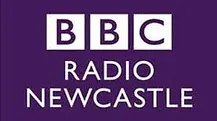Give a one-word or short-phrase answer to the following question: 
What is the affiliation of BBC Radio Newcastle?

British Broadcasting Corporation